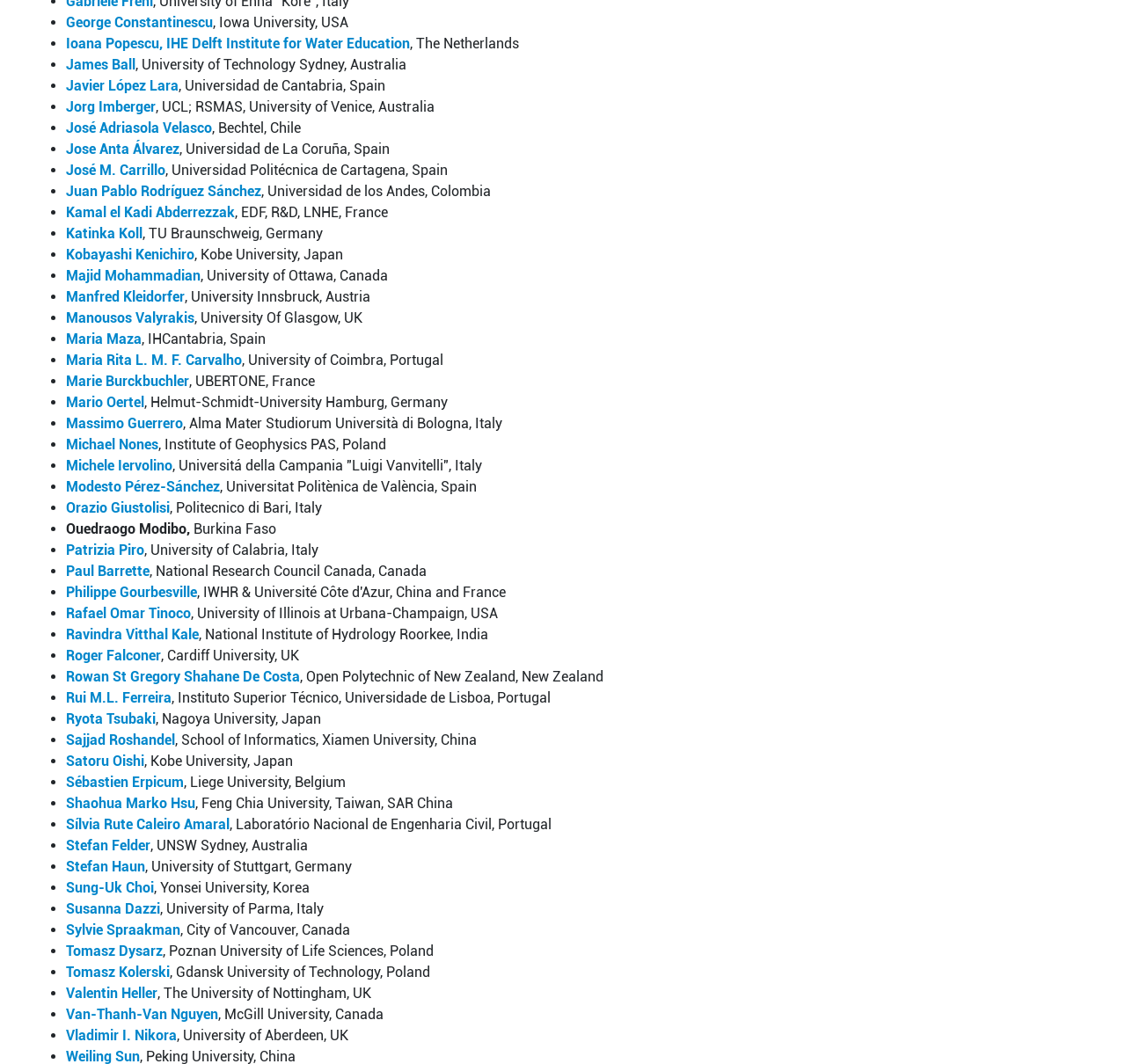Determine the bounding box coordinates of the clickable element to complete this instruction: "Check James Ball's information". Provide the coordinates in the format of four float numbers between 0 and 1, [left, top, right, bottom].

[0.059, 0.053, 0.12, 0.068]